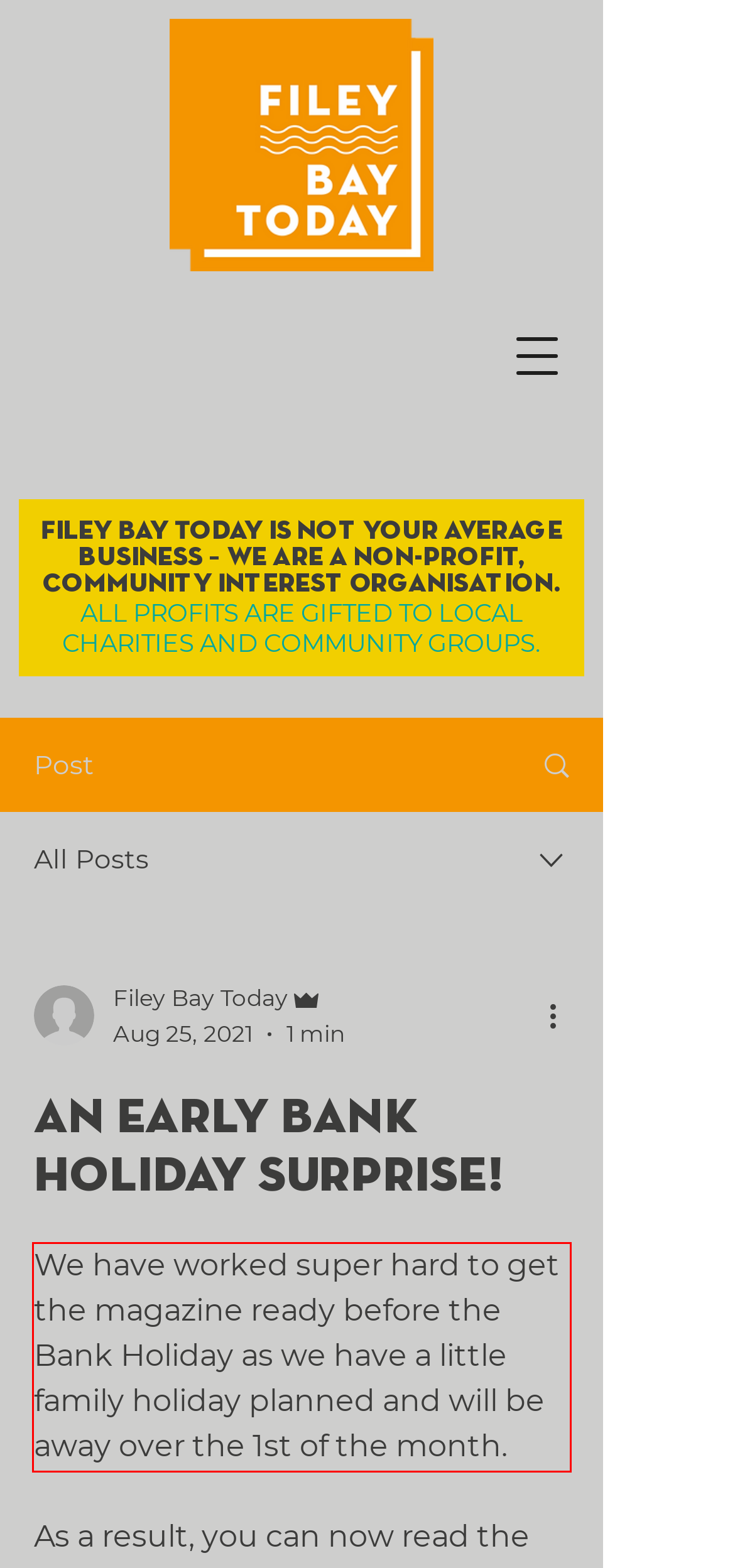Using OCR, extract the text content found within the red bounding box in the given webpage screenshot.

We have worked super hard to get the magazine ready before the Bank Holiday as we have a little family holiday planned and will be away over the 1st of the month.